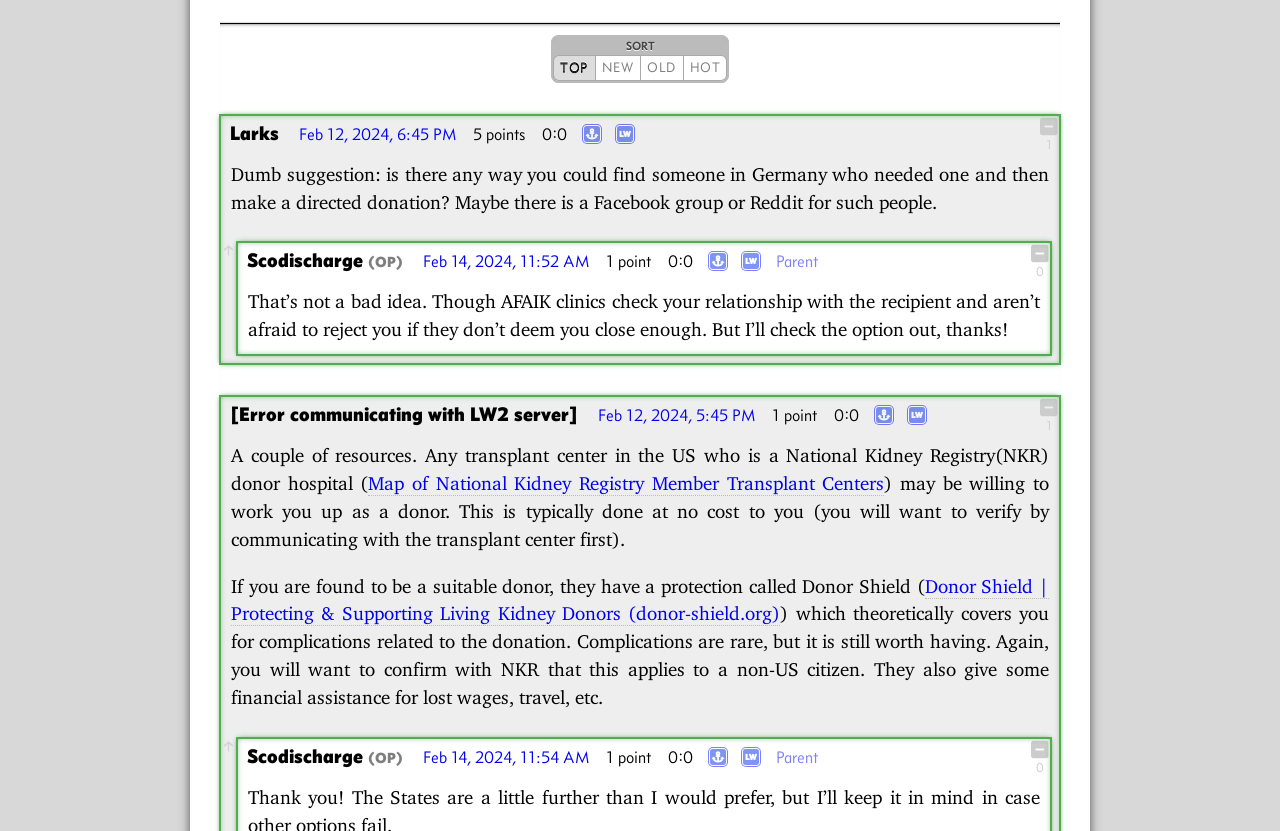Answer the question with a single word or phrase: 
What is the date of the second comment?

Feb 14, 2024, 11:52 AM